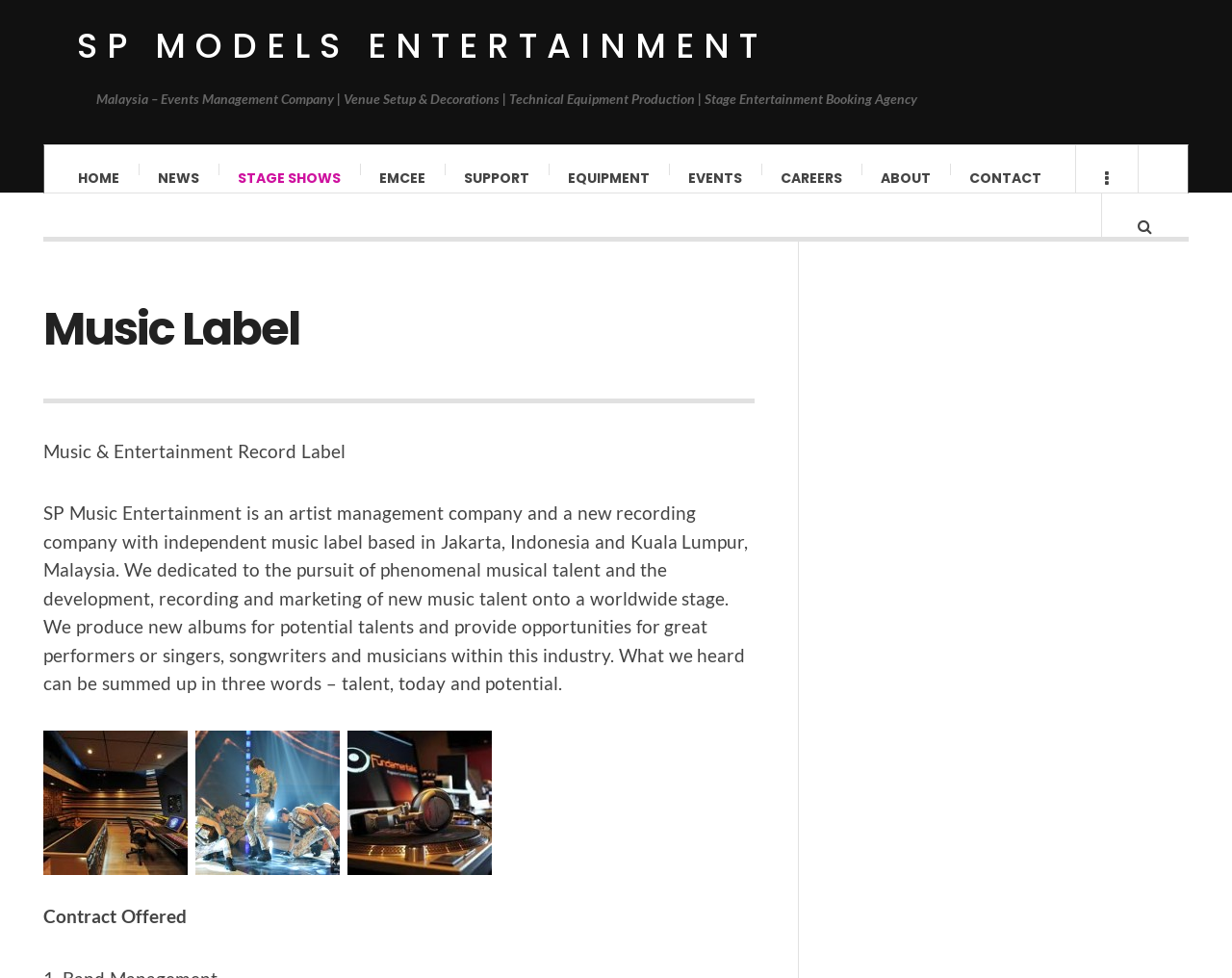Locate the bounding box coordinates of the element to click to perform the following action: 'Learn about the Music Label'. The coordinates should be given as four float values between 0 and 1, in the form of [left, top, right, bottom].

[0.035, 0.33, 0.613, 0.382]